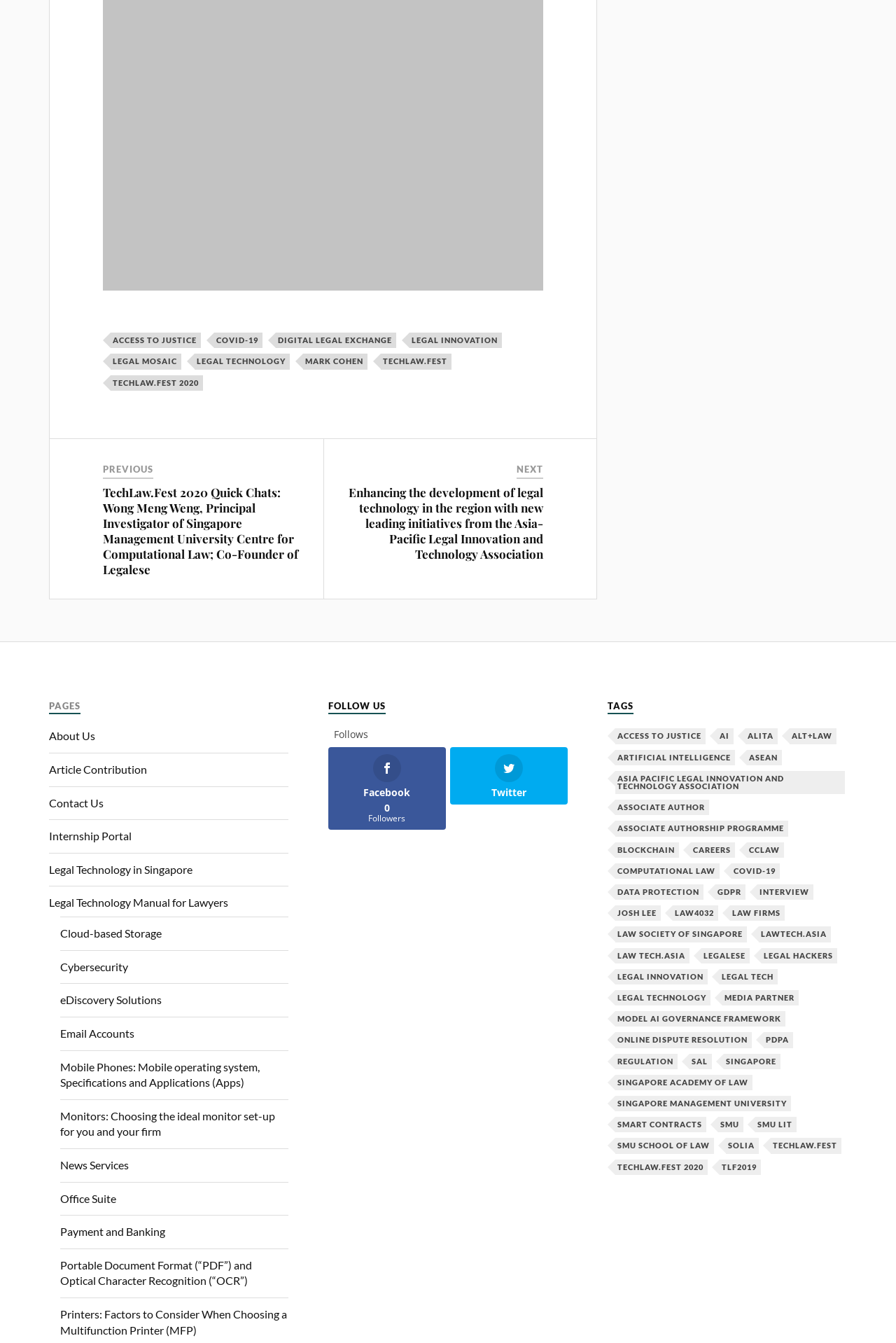How many links are there under the 'PAGES' heading?
Based on the image, give a one-word or short phrase answer.

6